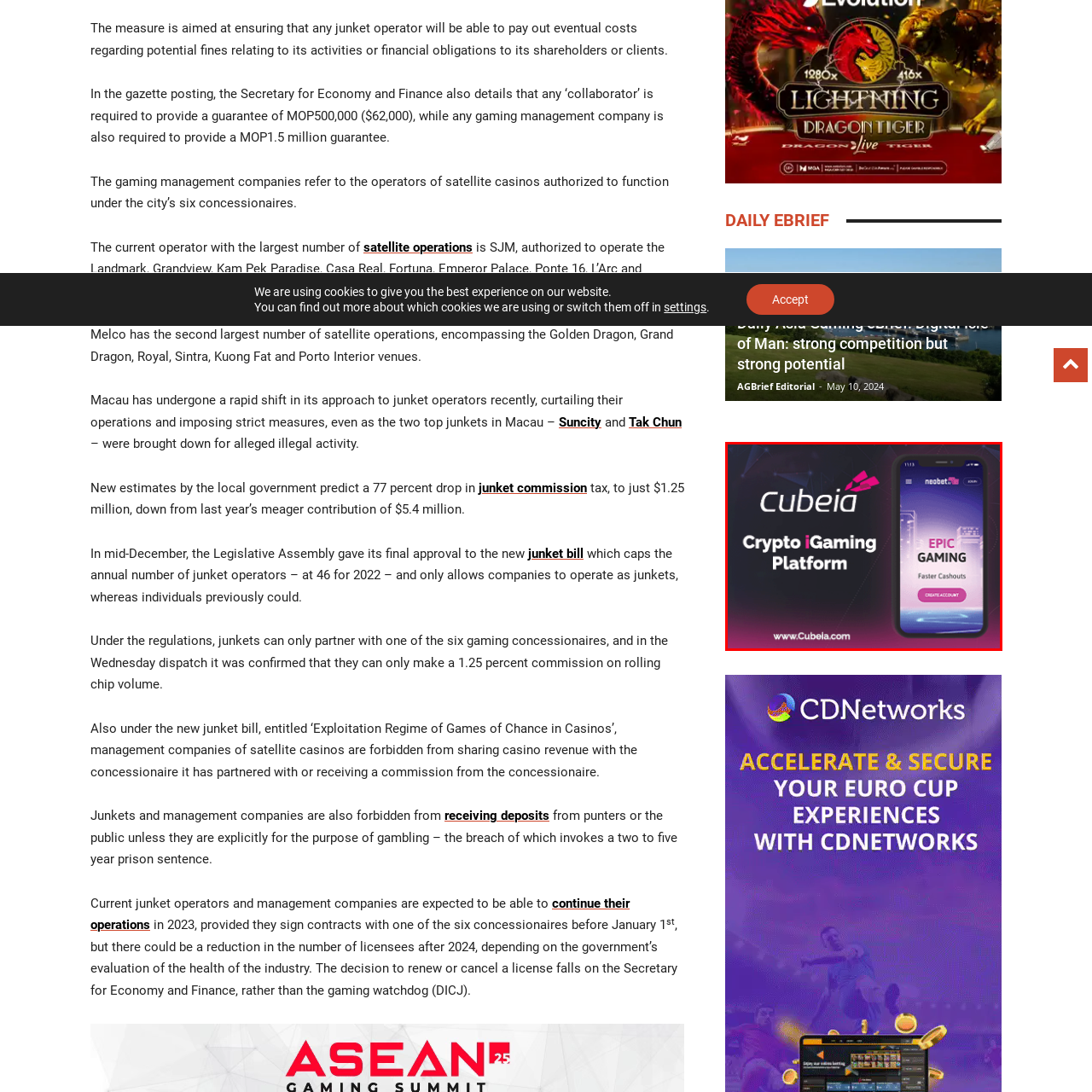Where is the logo of Cubeia placed?
Analyze the image enclosed by the red bounding box and reply with a one-word or phrase answer.

Top left